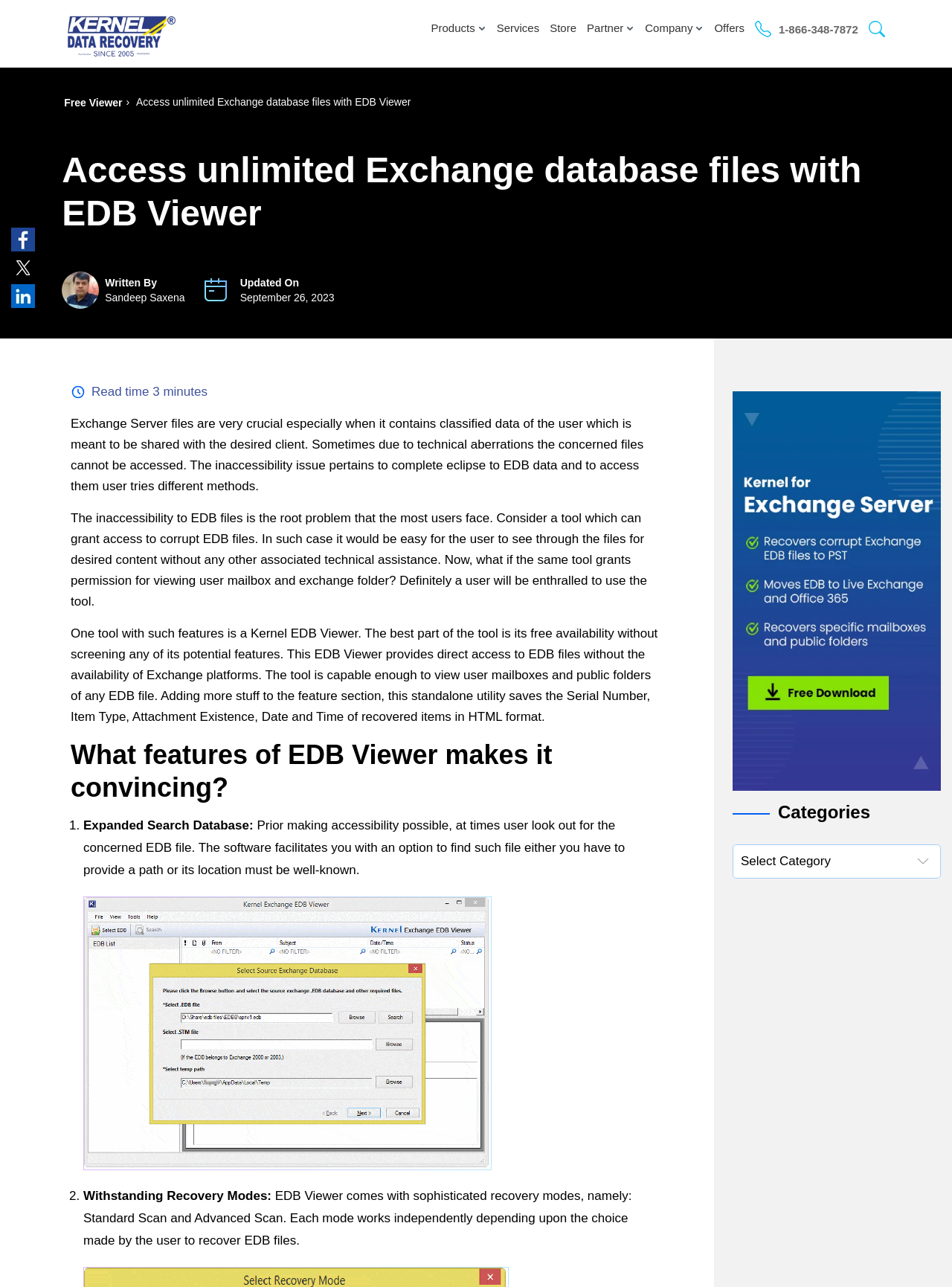Please locate the bounding box coordinates of the element that needs to be clicked to achieve the following instruction: "Click the 'Products' button". The coordinates should be four float numbers between 0 and 1, i.e., [left, top, right, bottom].

[0.447, 0.01, 0.516, 0.033]